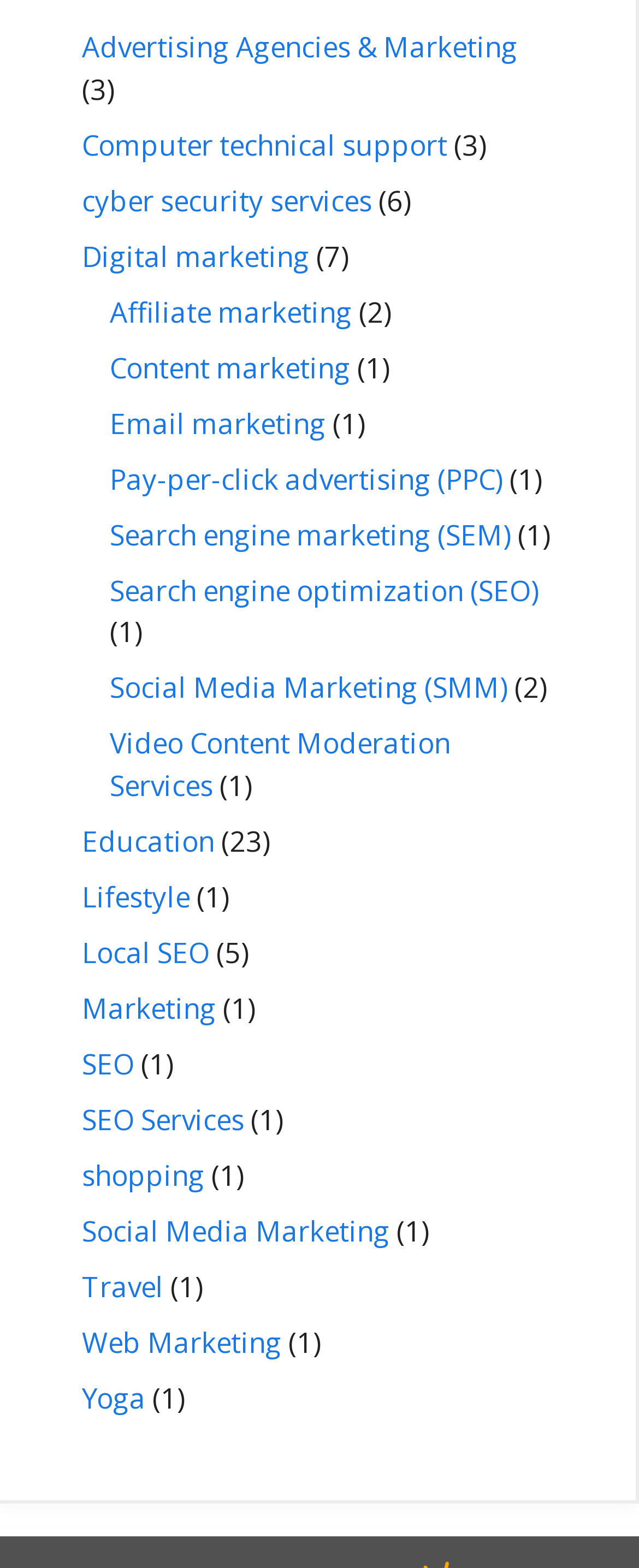What is the last category listed?
Examine the screenshot and reply with a single word or phrase.

Yoga